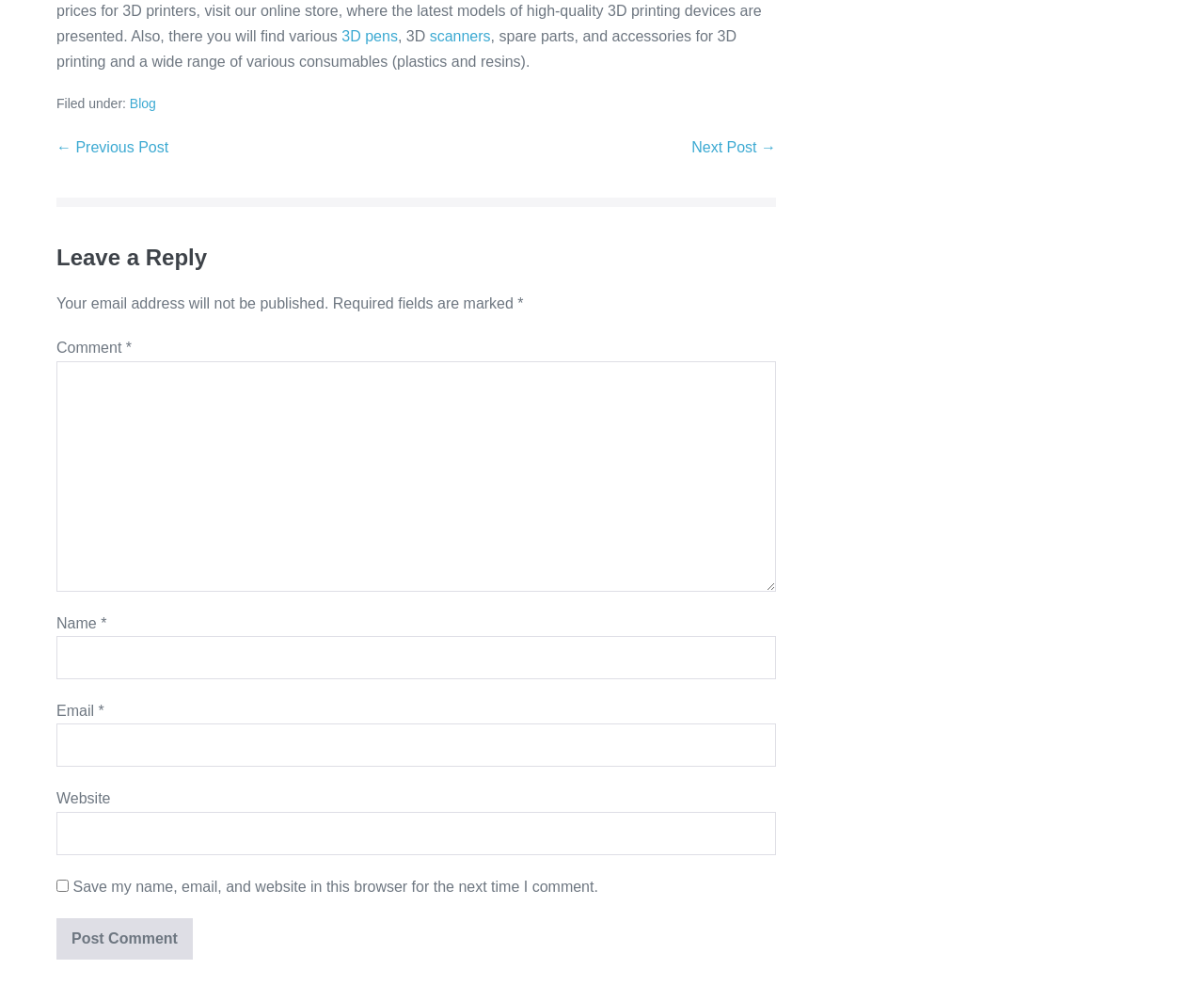Please predict the bounding box coordinates of the element's region where a click is necessary to complete the following instruction: "Enter a comment". The coordinates should be represented by four float numbers between 0 and 1, i.e., [left, top, right, bottom].

[0.047, 0.36, 0.645, 0.591]